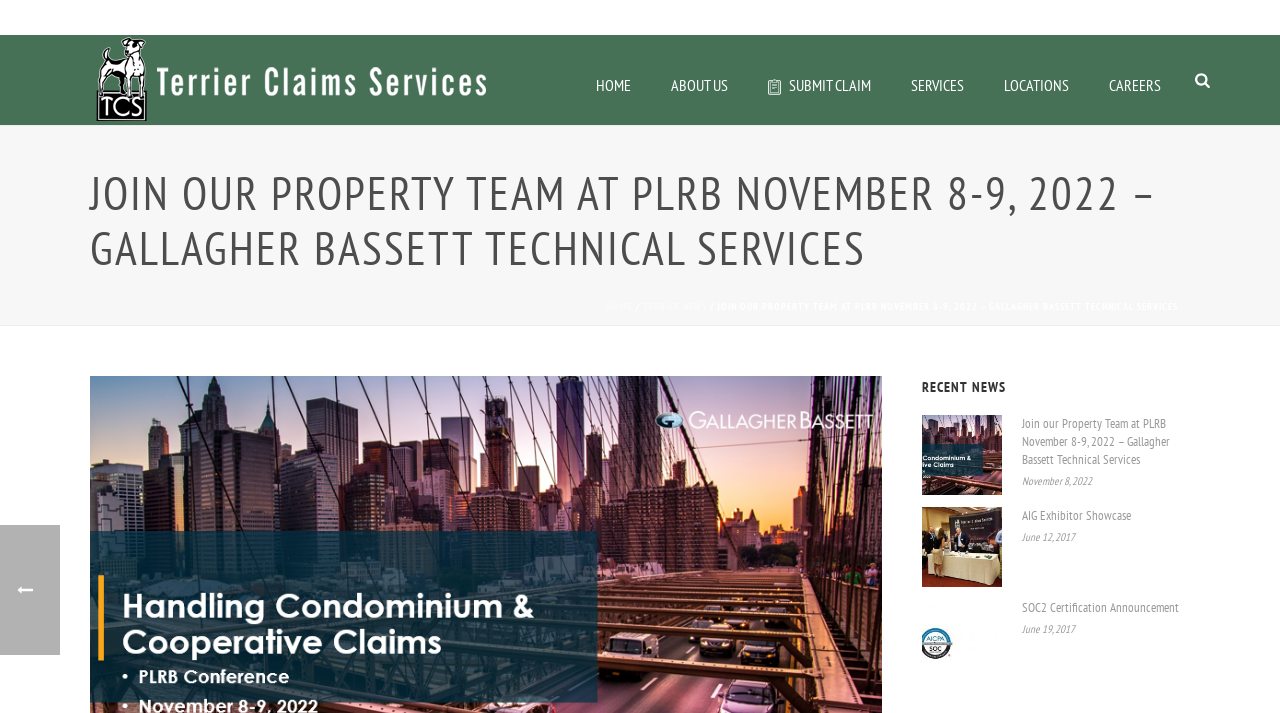Identify the bounding box of the UI element described as follows: "SOC2 Certification Announcement". Provide the coordinates as four float numbers in the range of 0 to 1 [left, top, right, bottom].

[0.799, 0.84, 0.922, 0.865]